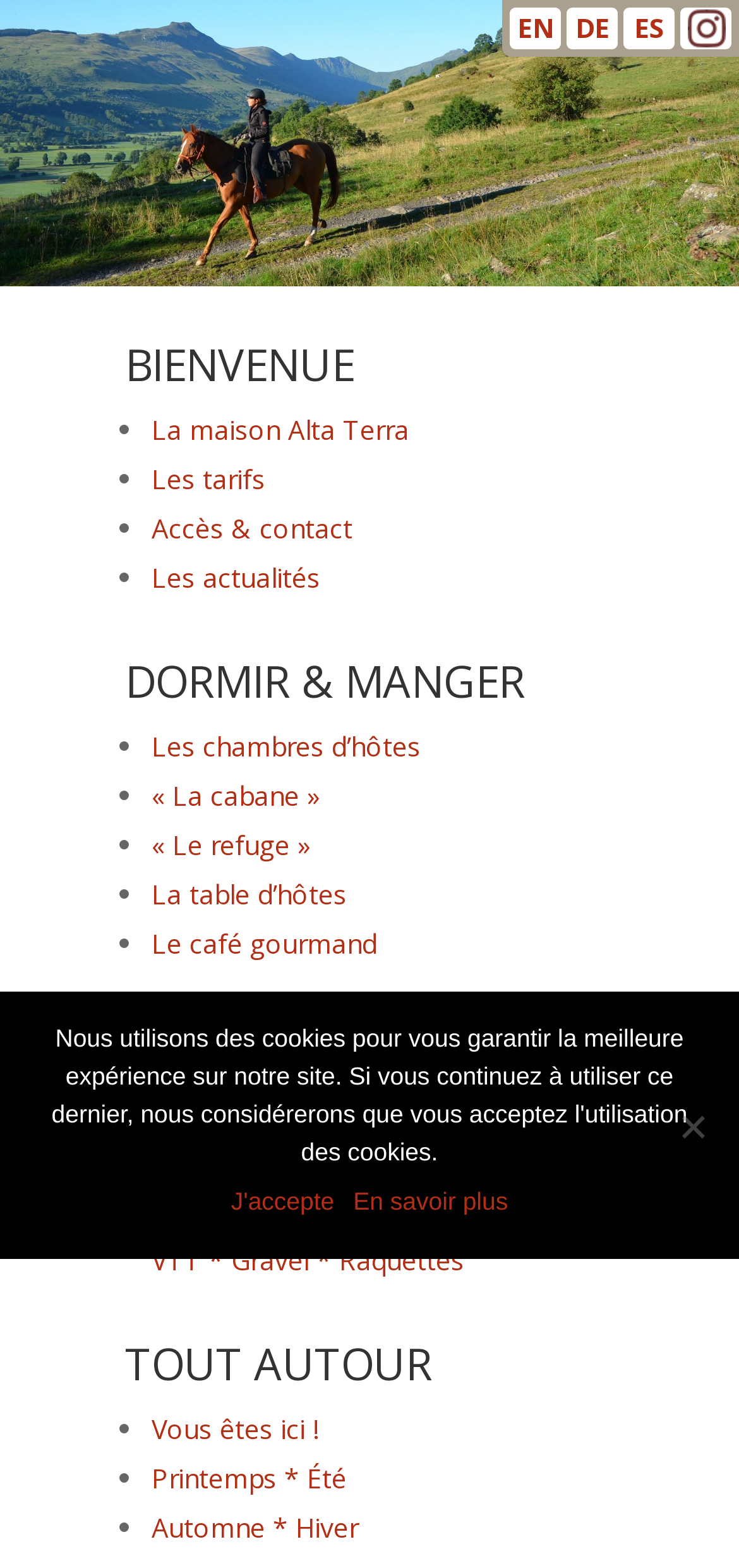Identify the bounding box coordinates for the UI element described as follows: EN. Use the format (top-left x, top-left y, bottom-right x, bottom-right y) and ensure all values are floating point numbers between 0 and 1.

[0.7, 0.006, 0.749, 0.029]